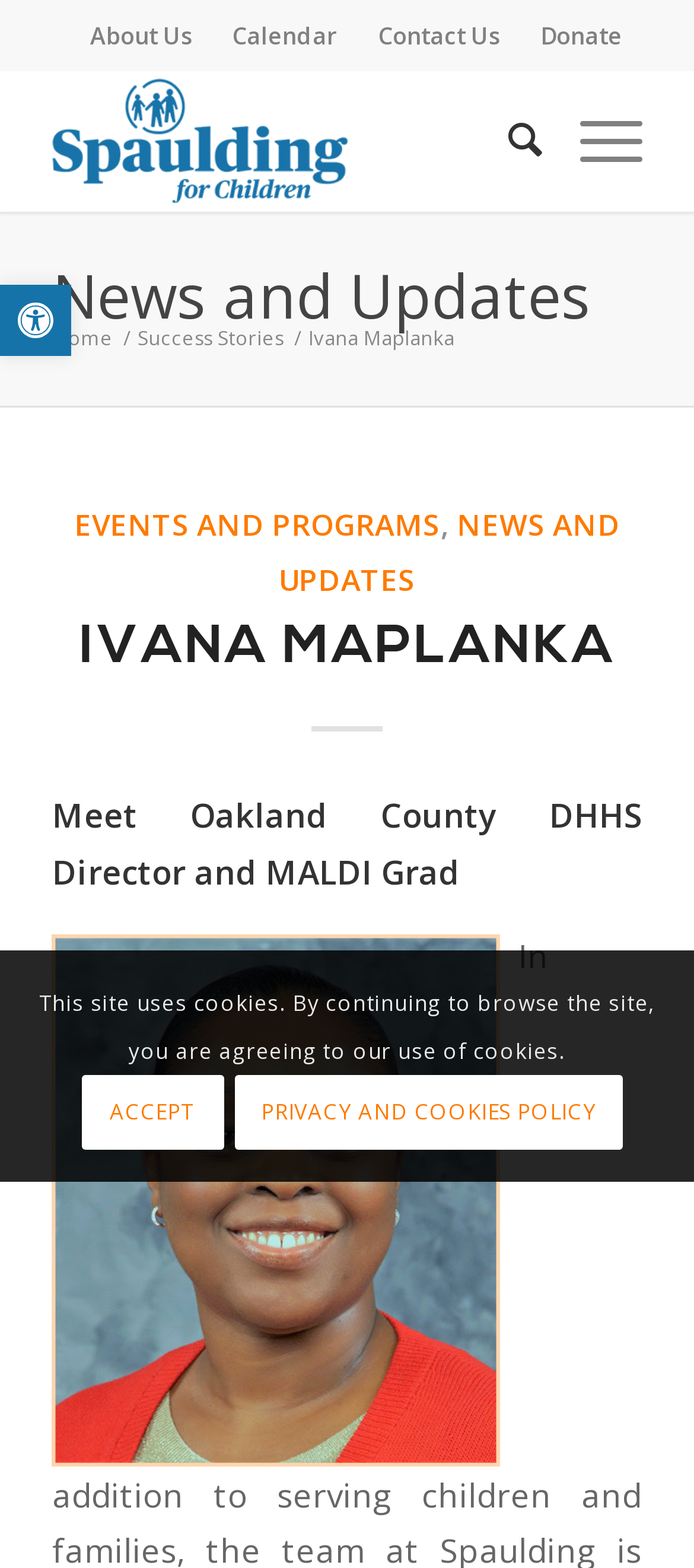Please answer the following question using a single word or phrase: 
What is the topic of the news section?

News and Updates